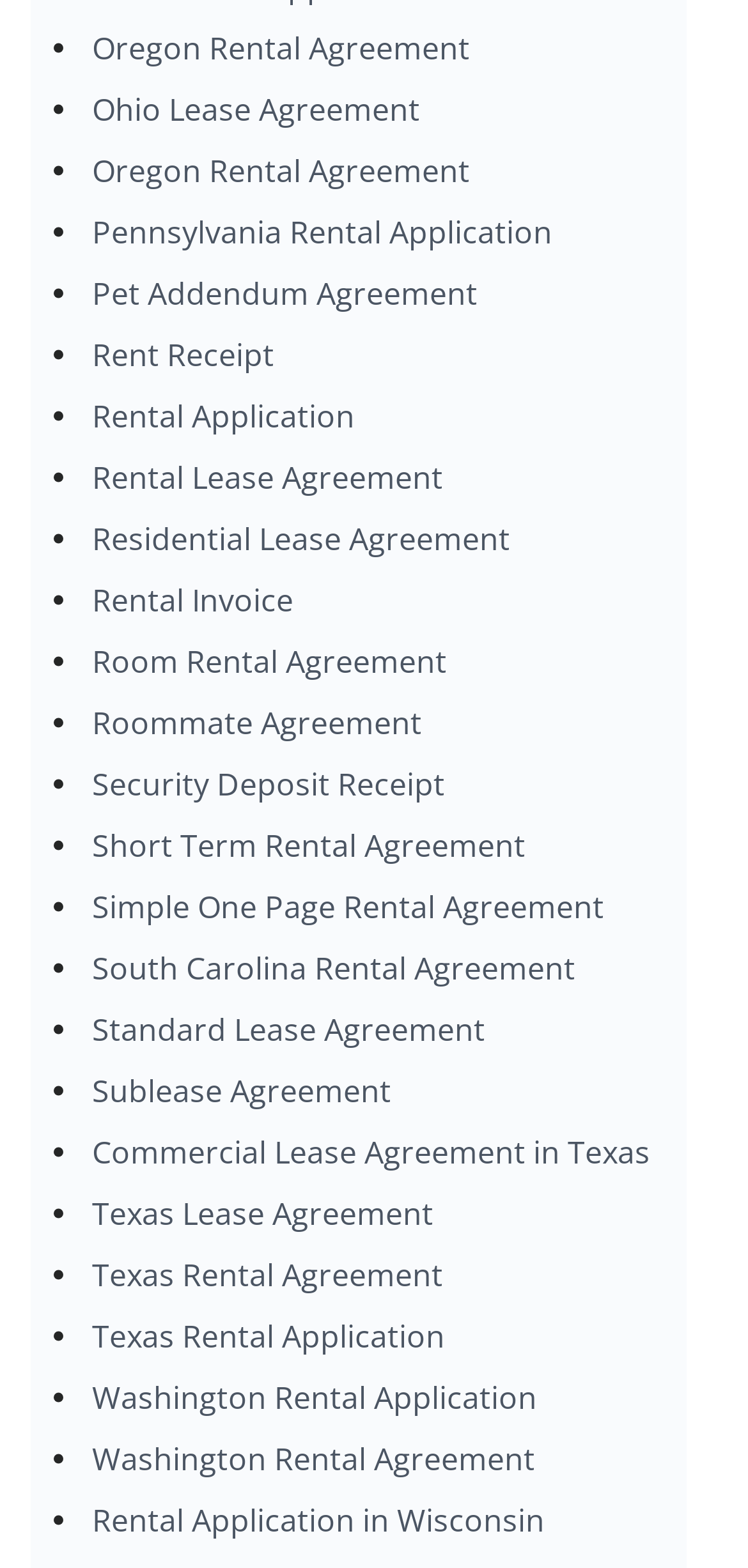Predict the bounding box coordinates for the UI element described as: "Rental Invoice". The coordinates should be four float numbers between 0 and 1, presented as [left, top, right, bottom].

[0.123, 0.37, 0.392, 0.397]